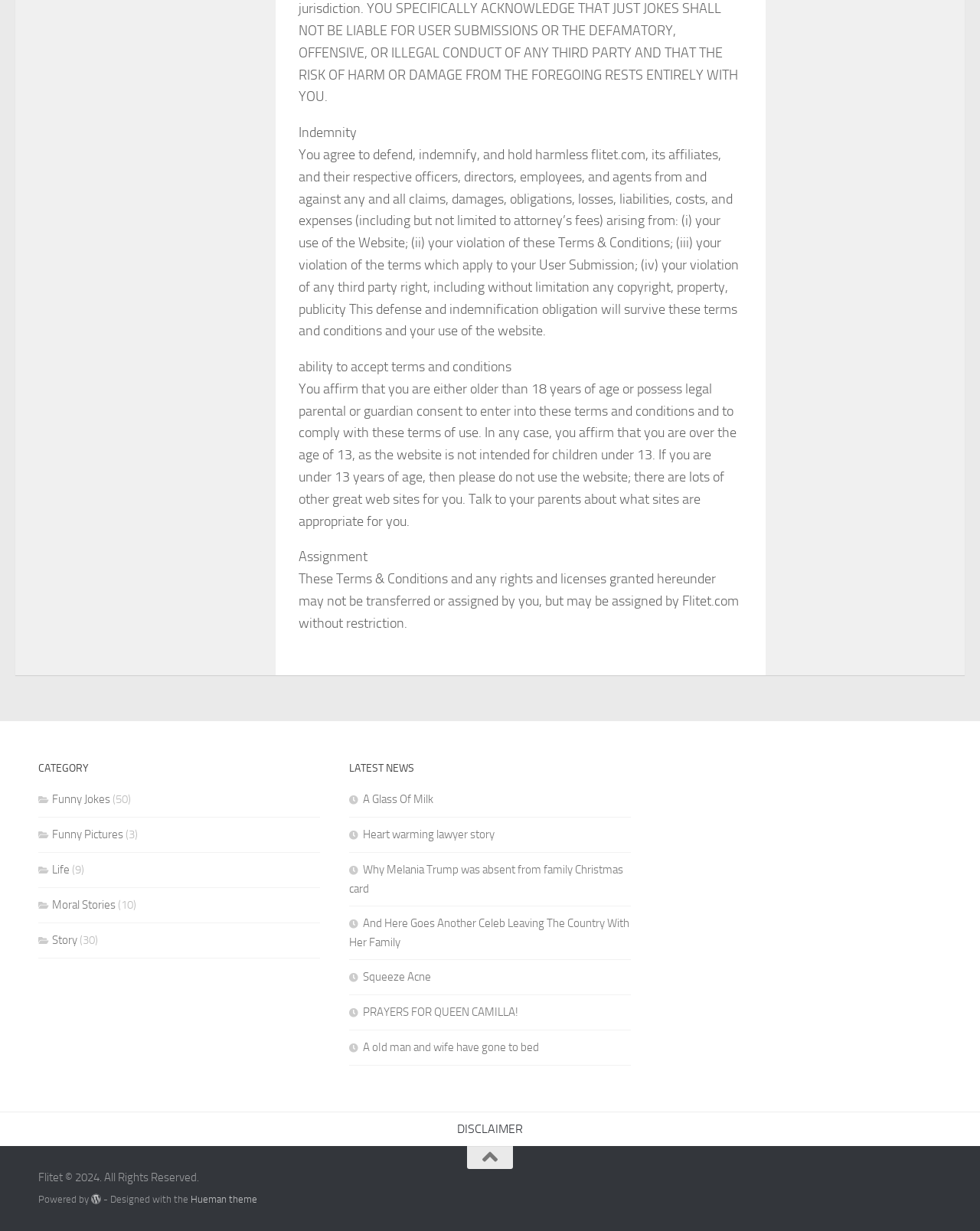Specify the bounding box coordinates of the element's region that should be clicked to achieve the following instruction: "find out more". The bounding box coordinates consist of four float numbers between 0 and 1, in the format [left, top, right, bottom].

None